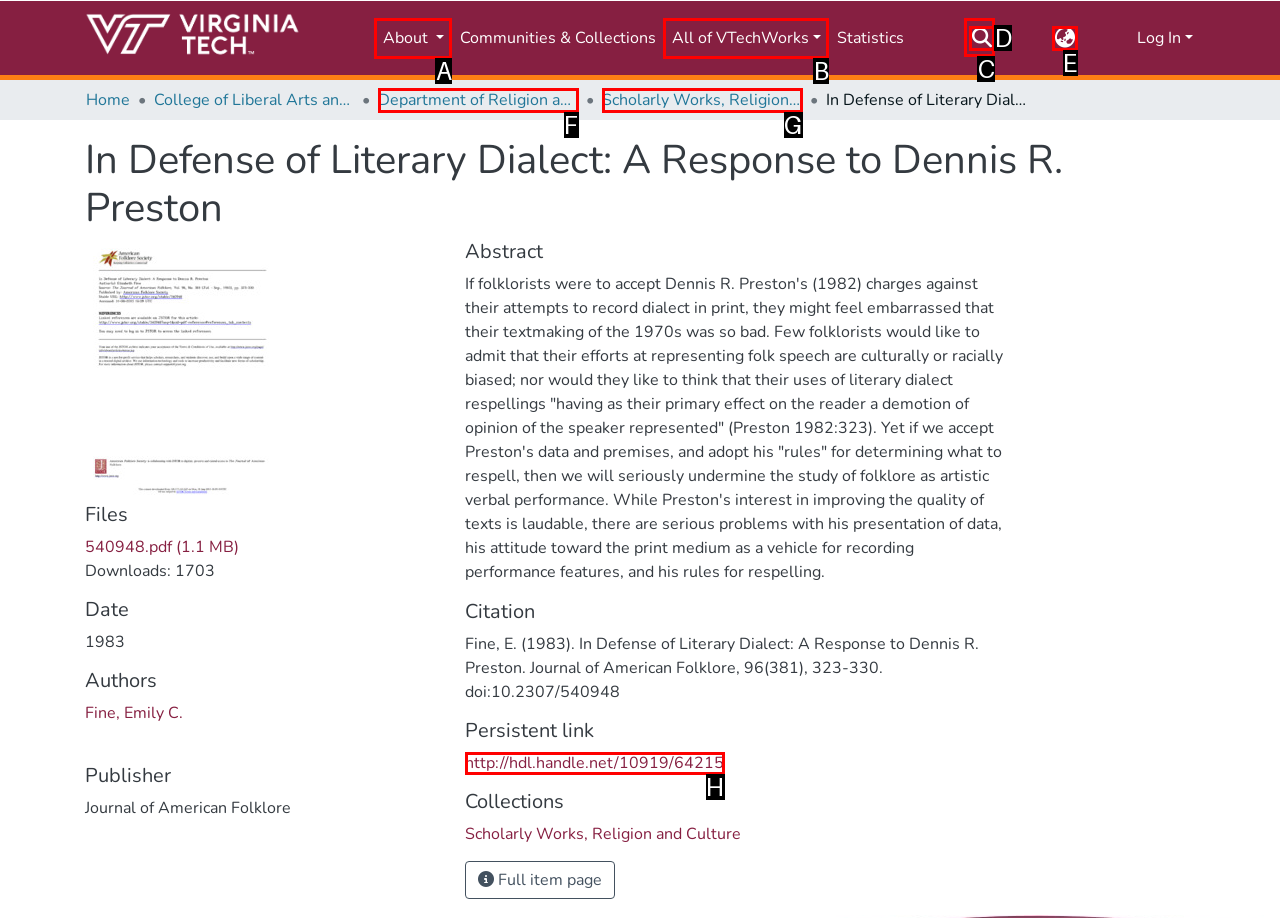Tell me which one HTML element best matches the description: Scholarly Works, Religion and Culture
Answer with the option's letter from the given choices directly.

G